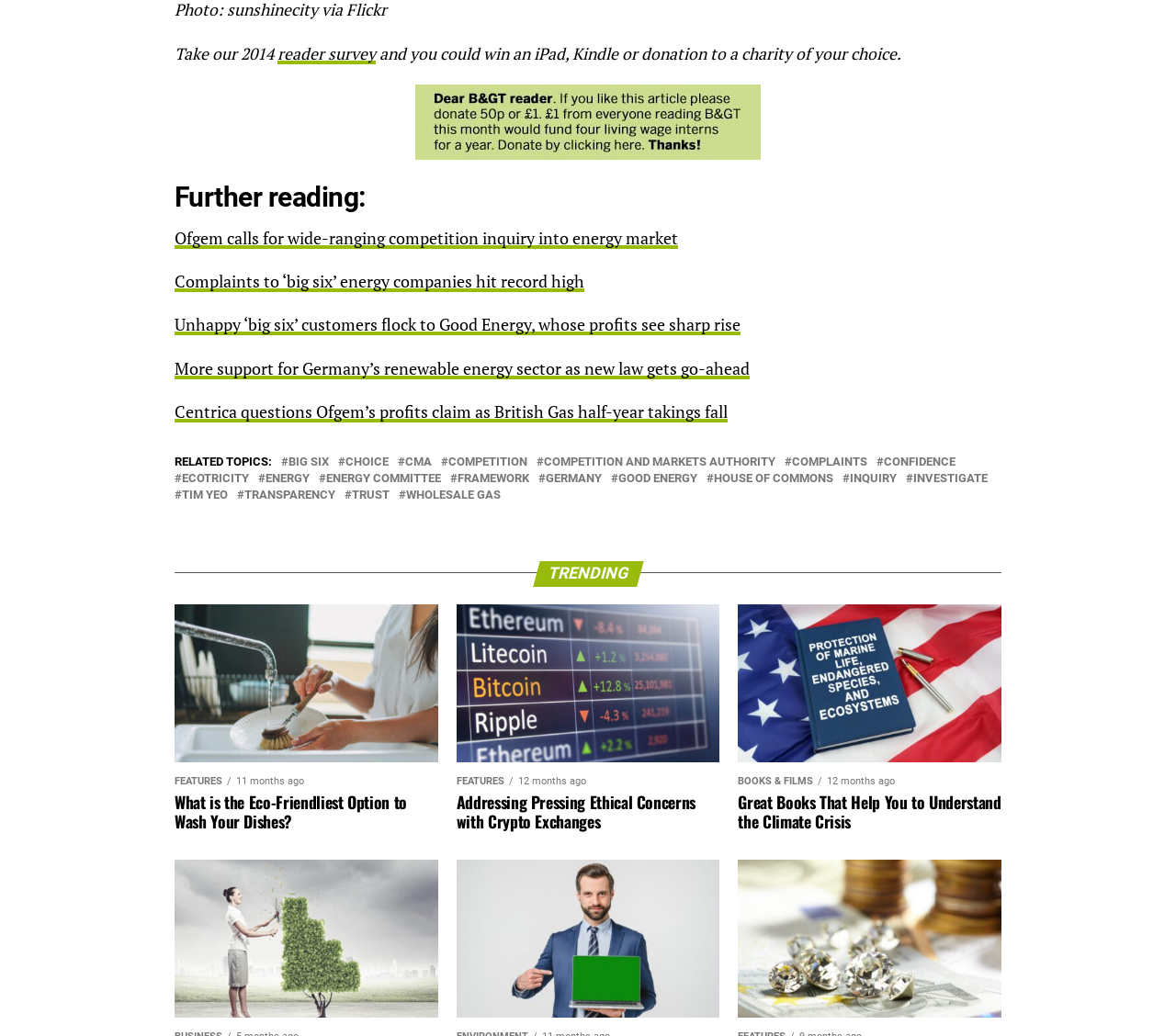With reference to the screenshot, provide a detailed response to the question below:
What is the category of the links under 'RELATED TOPICS'?

The category of the links under 'RELATED TOPICS' appears to be energy-related topics, as the links include terms such as 'BIG SIX', 'CHOICE', 'CMA', 'COMPETITION', and 'ENERGY', which are all related to the energy sector or market.